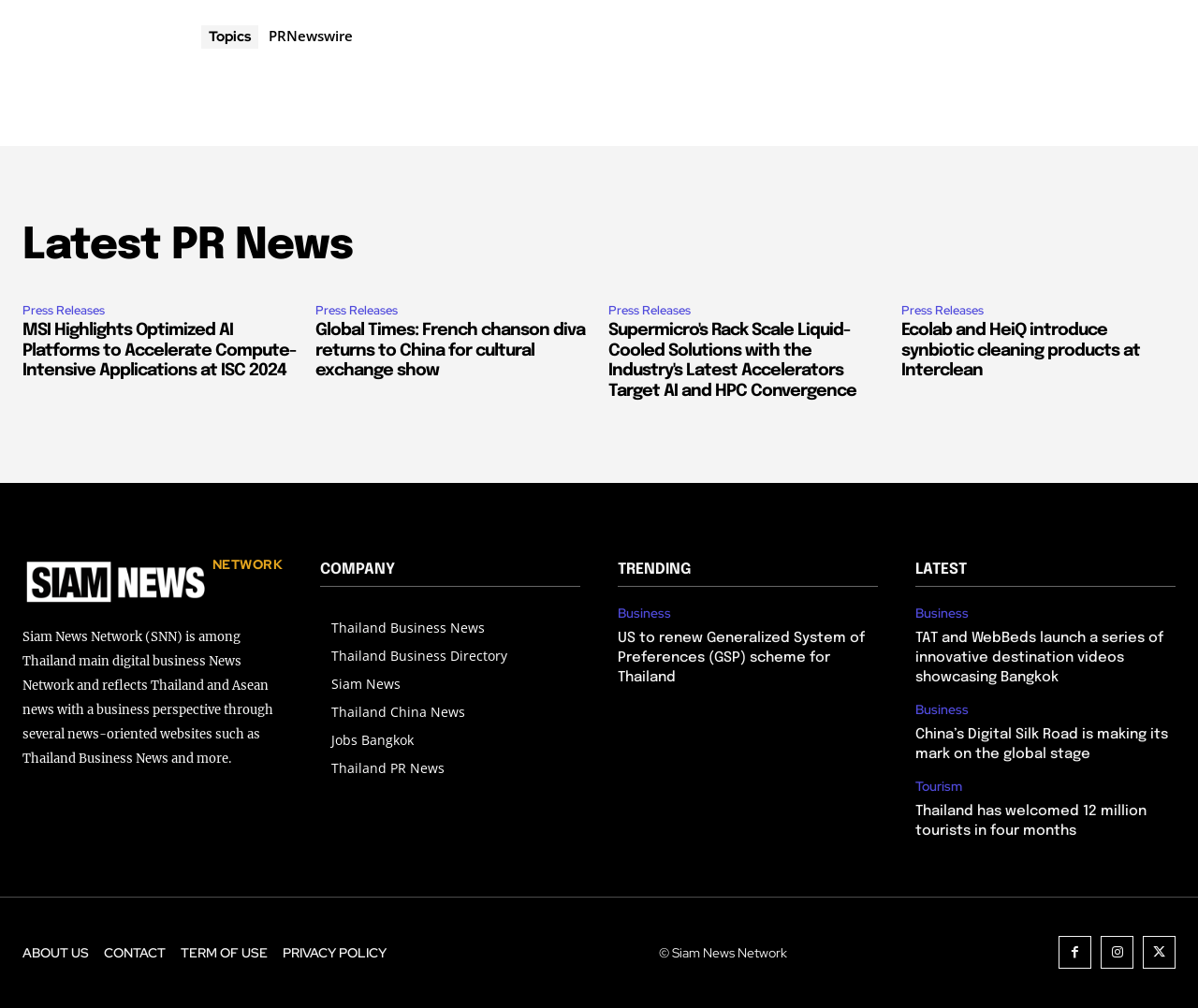Please answer the following query using a single word or phrase: 
What is the name of the news network?

Siam News Network